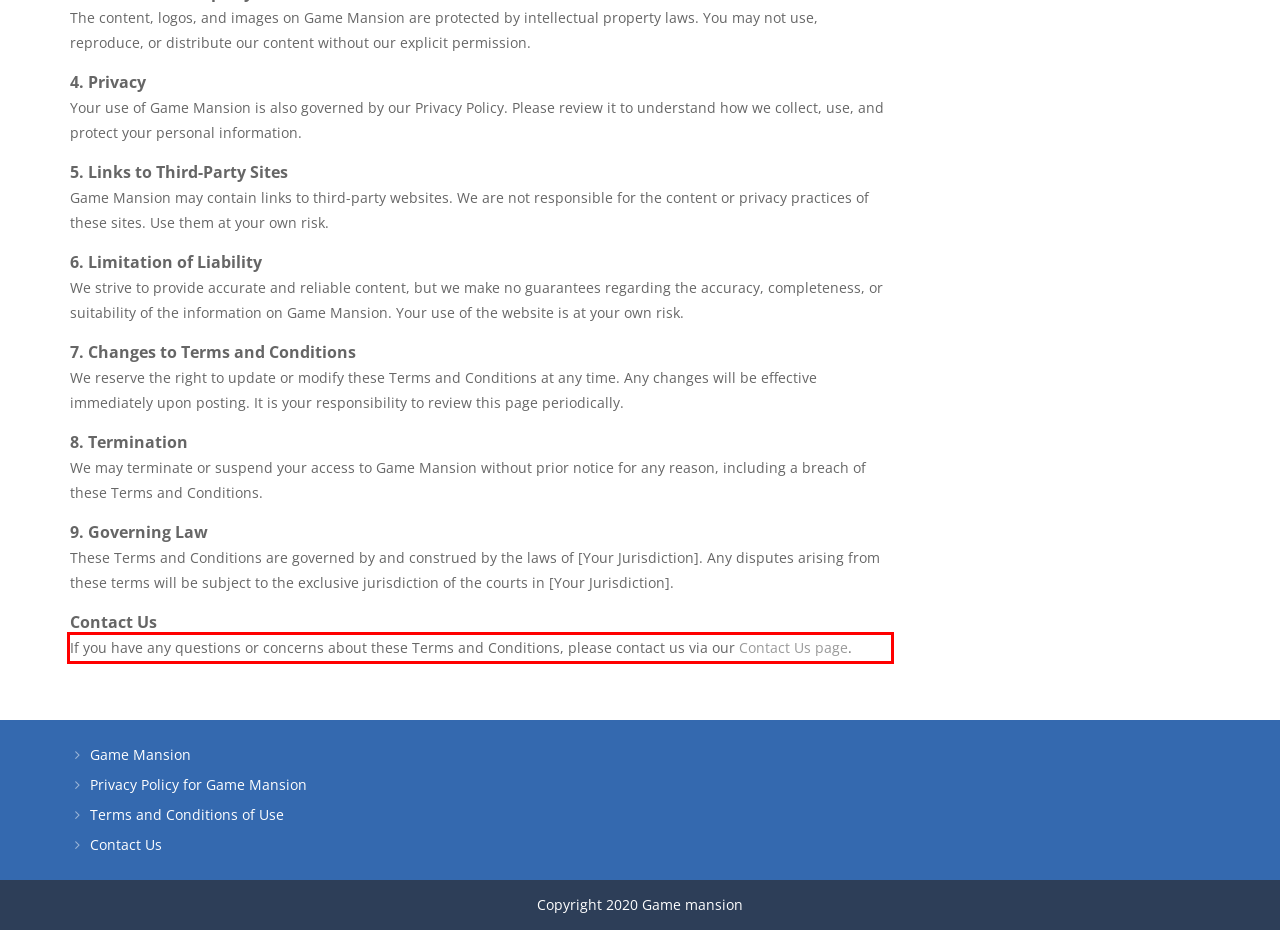Identify the text inside the red bounding box in the provided webpage screenshot and transcribe it.

If you have any questions or concerns about these Terms and Conditions, please contact us via our Contact Us page.